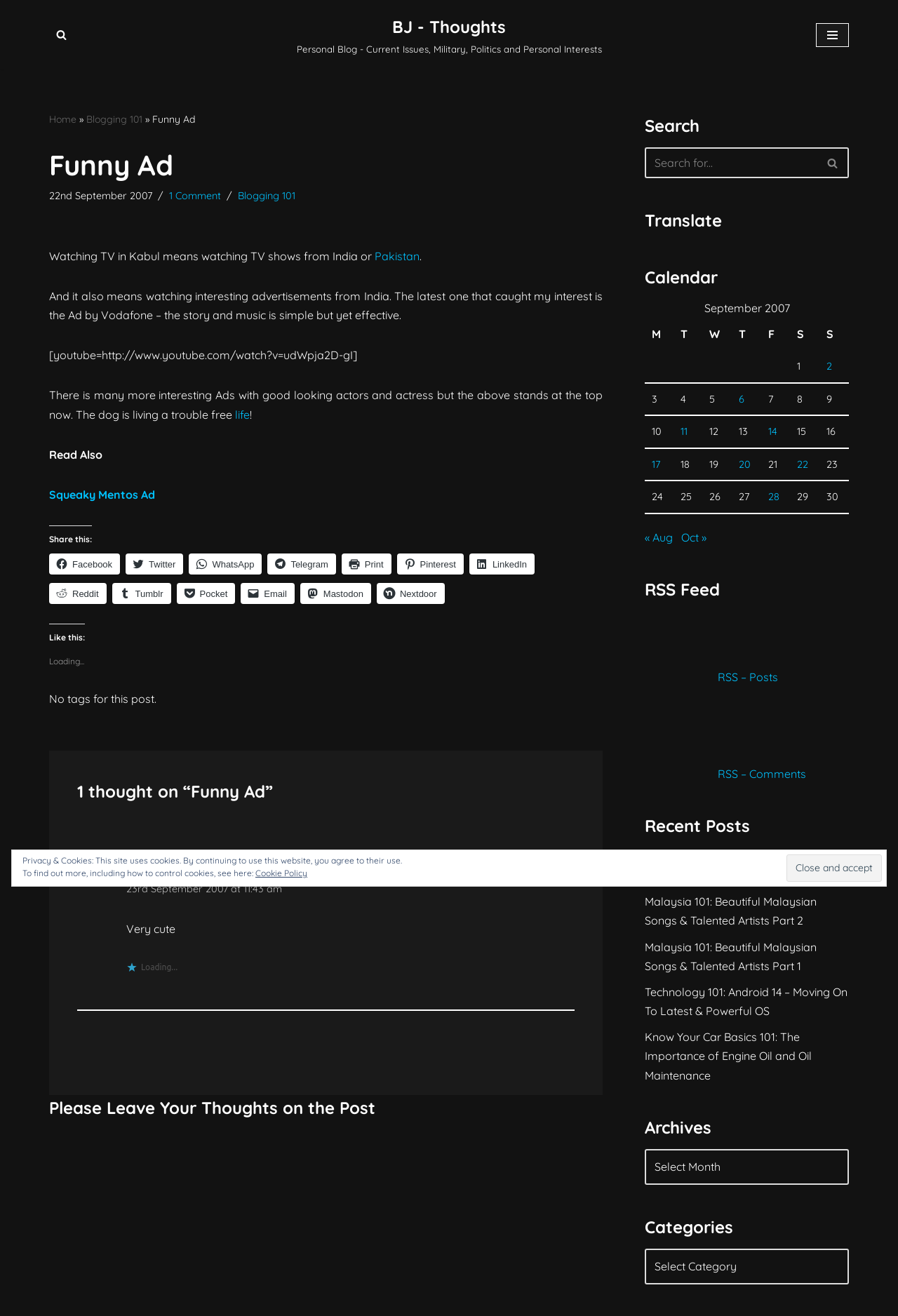Identify the bounding box coordinates of the element that should be clicked to fulfill this task: "Click the 'Reply to F. Colton' link". The coordinates should be provided as four float numbers between 0 and 1, i.e., [left, top, right, bottom].

[0.606, 0.663, 0.64, 0.673]